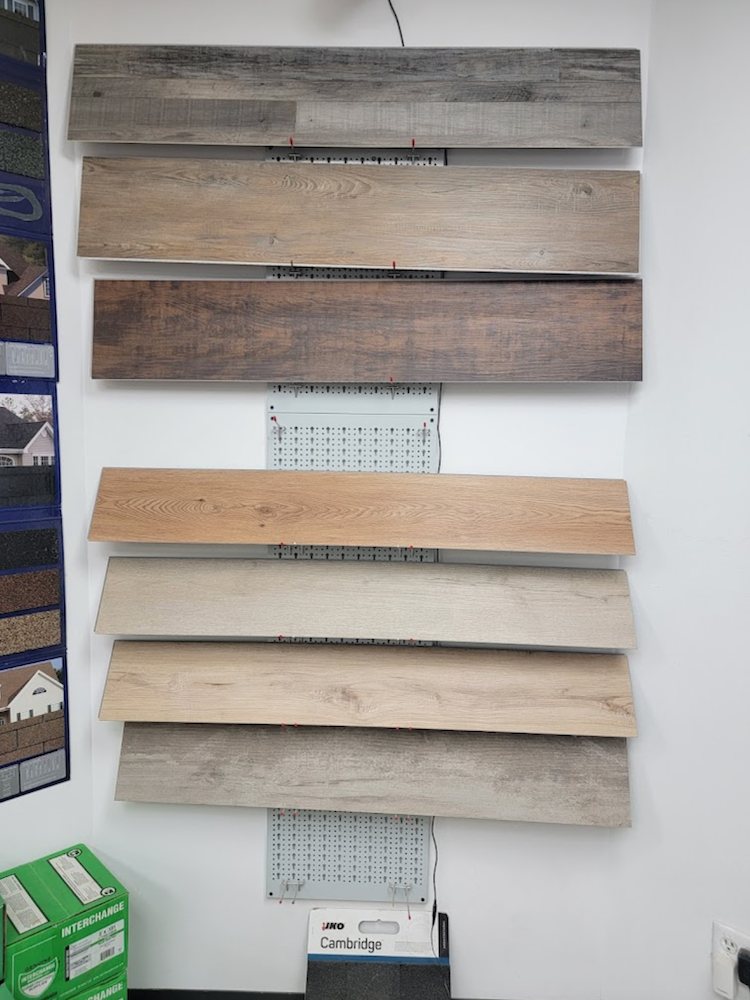Provide a single word or phrase answer to the question: 
What is the brand or product line indicated by the sign?

JNO Cambridge